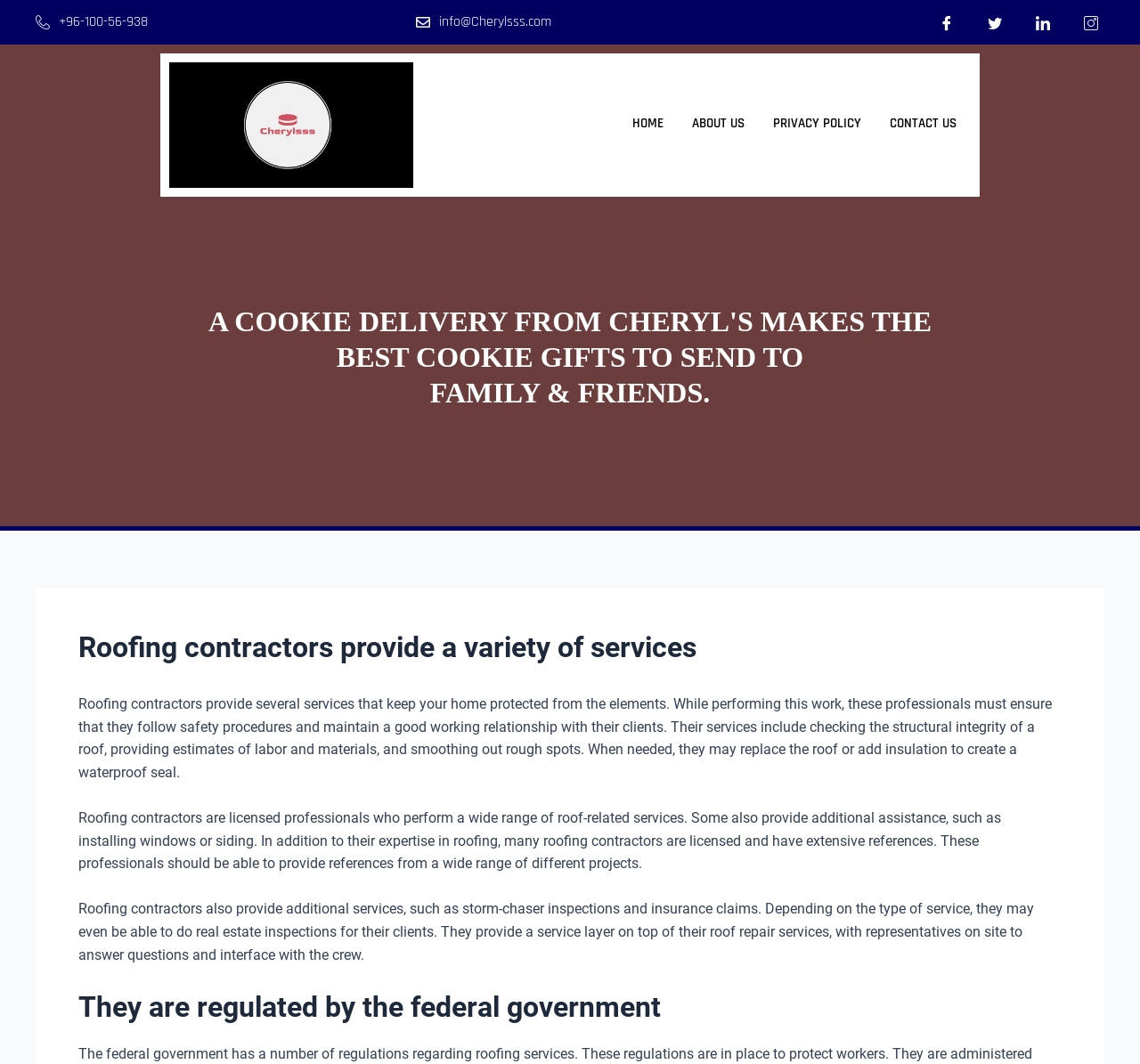What is the email address of Cheryl's Best?
Answer the question with detailed information derived from the image.

The email address can be found at the top of the webpage, in the second StaticText element, which is 'info@Cherylsss.com'.